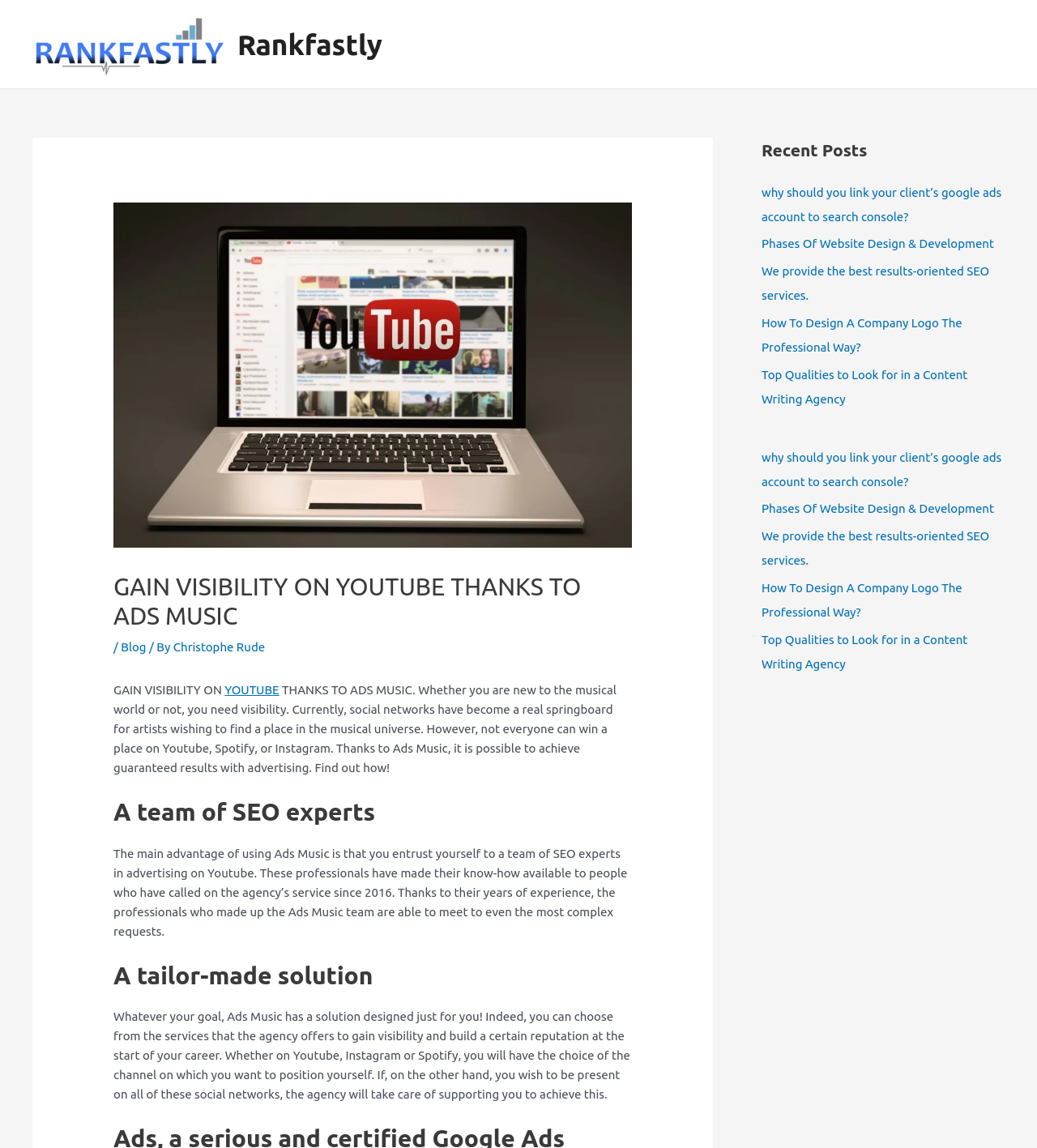Locate the bounding box coordinates of the UI element described by: "Blog". Provide the coordinates as four float numbers between 0 and 1, formatted as [left, top, right, bottom].

[0.117, 0.558, 0.141, 0.57]